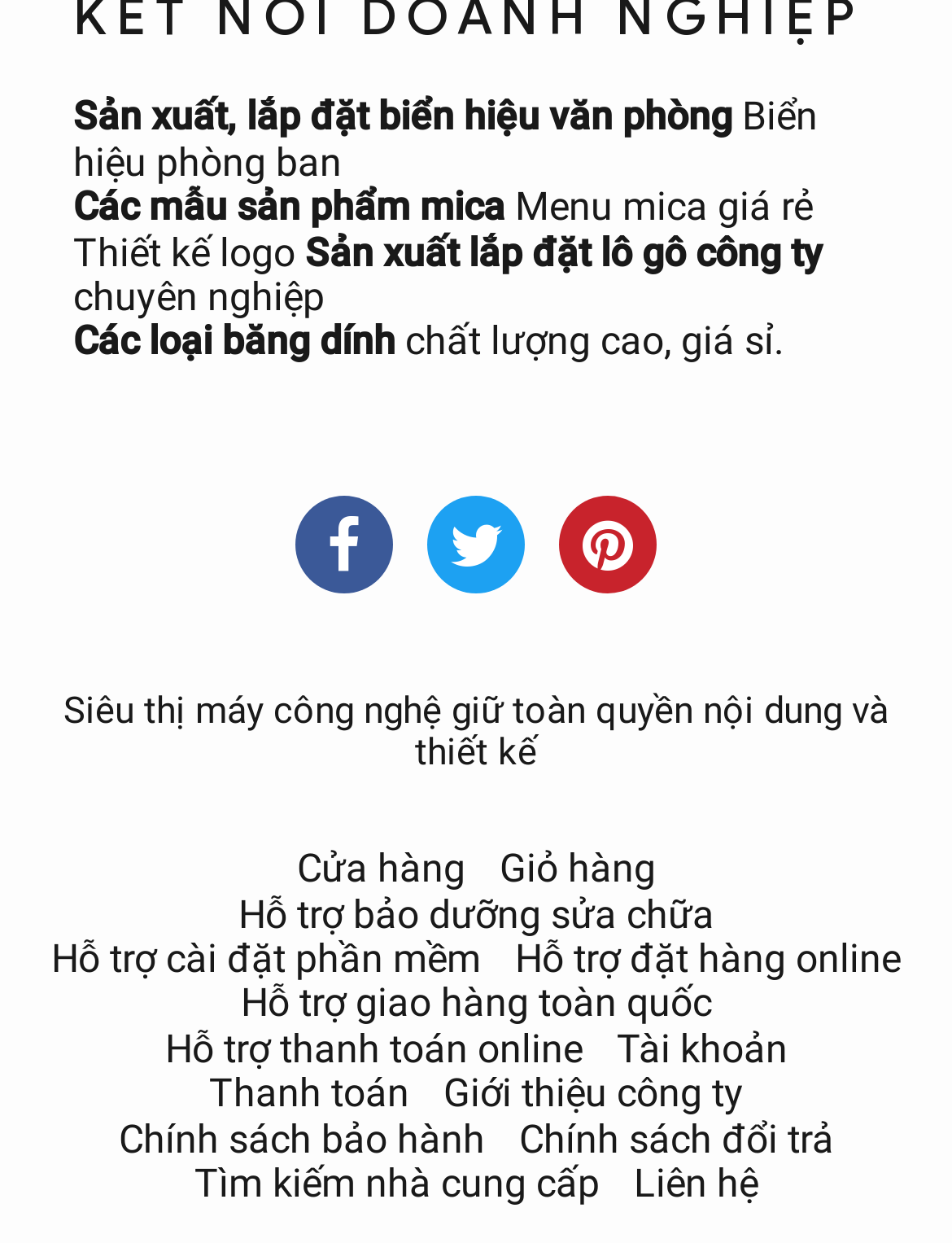Provide the bounding box coordinates in the format (top-left x, top-left y, bottom-right x, bottom-right y). All values are floating point numbers between 0 and 1. Determine the bounding box coordinate of the UI element described as: Các mẫu sản phẩm mica

[0.077, 0.148, 0.531, 0.185]